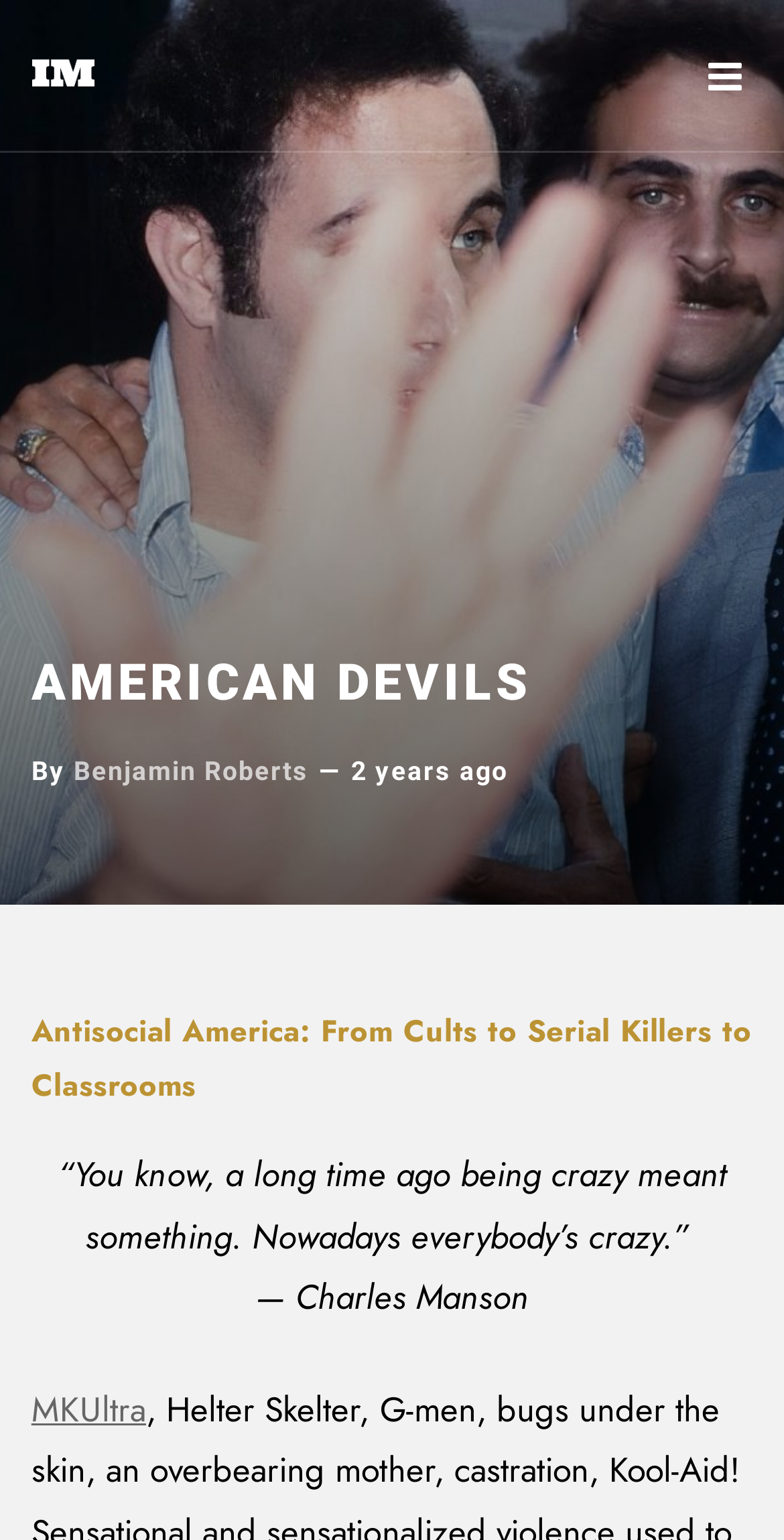Please reply to the following question with a single word or a short phrase:
What is the title of the article?

Antisocial America: From Cults to Serial Killers to Classrooms